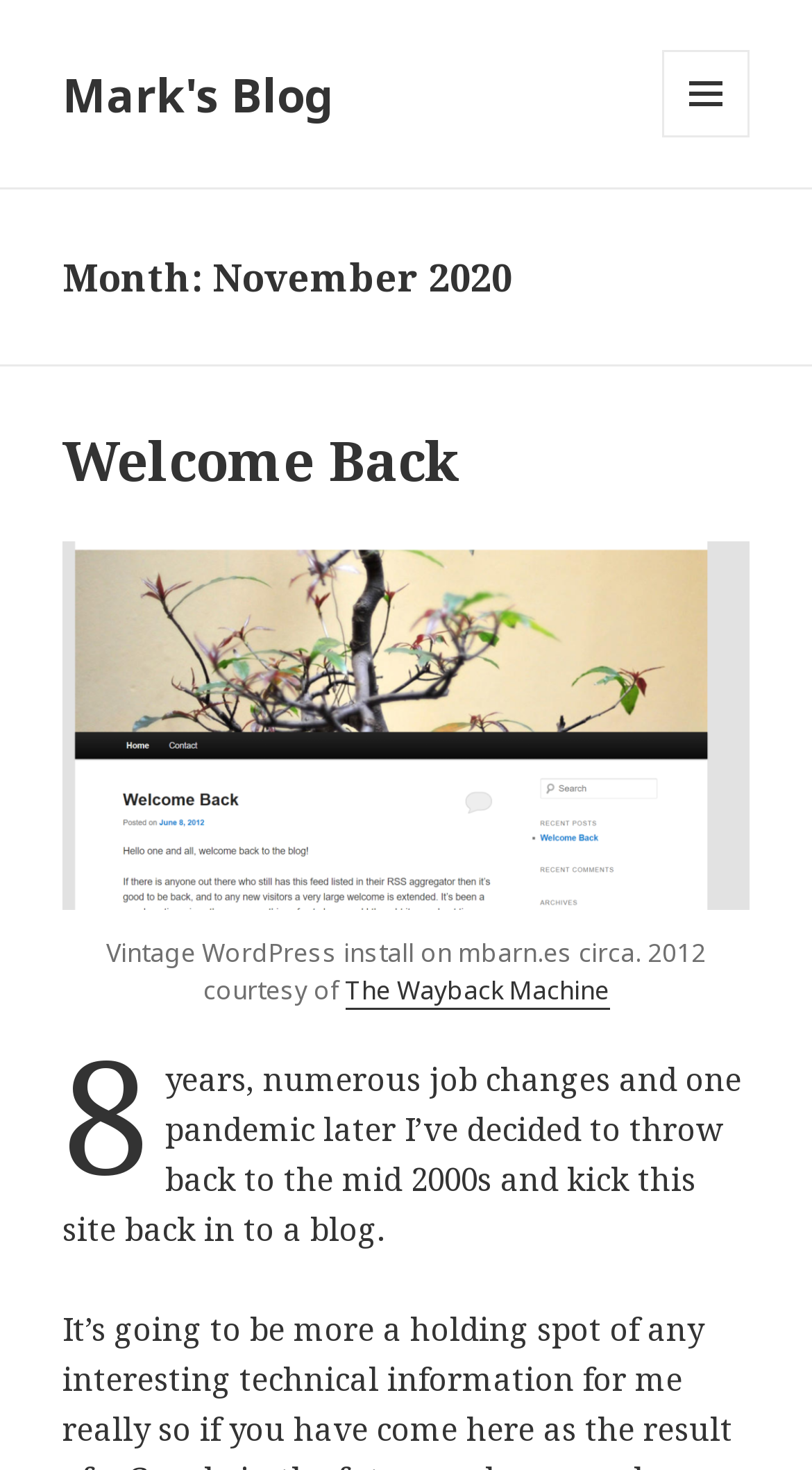Construct a comprehensive description capturing every detail on the webpage.

The webpage is a blog titled "November 2020 – Mark's Blog". At the top left, there is a link to "Mark's Blog". On the top right, there is a button labeled "MENU AND WIDGETS" which is not expanded. 

Below the button, there is a header section that spans the entire width of the page. Within this section, there is a heading that reads "Month: November 2020" on the left side. 

Further down, there is another header section that also spans the entire width of the page. This section contains a heading that reads "Welcome Back" on the left side, which is also a link. 

Below the "Welcome Back" heading, there is a figure that takes up most of the width of the page. The figure has a caption that reads "Vintage WordPress install on mbarn.es circa. 2012 courtesy of" followed by a link to "The Wayback Machine". 

Finally, there is a paragraph of text that reads "8 years, numerous job changes and one pandemic later I’ve decided to throw back to the mid 2000s and kick this site back in to a blog." This text is located below the figure and spans most of the width of the page.